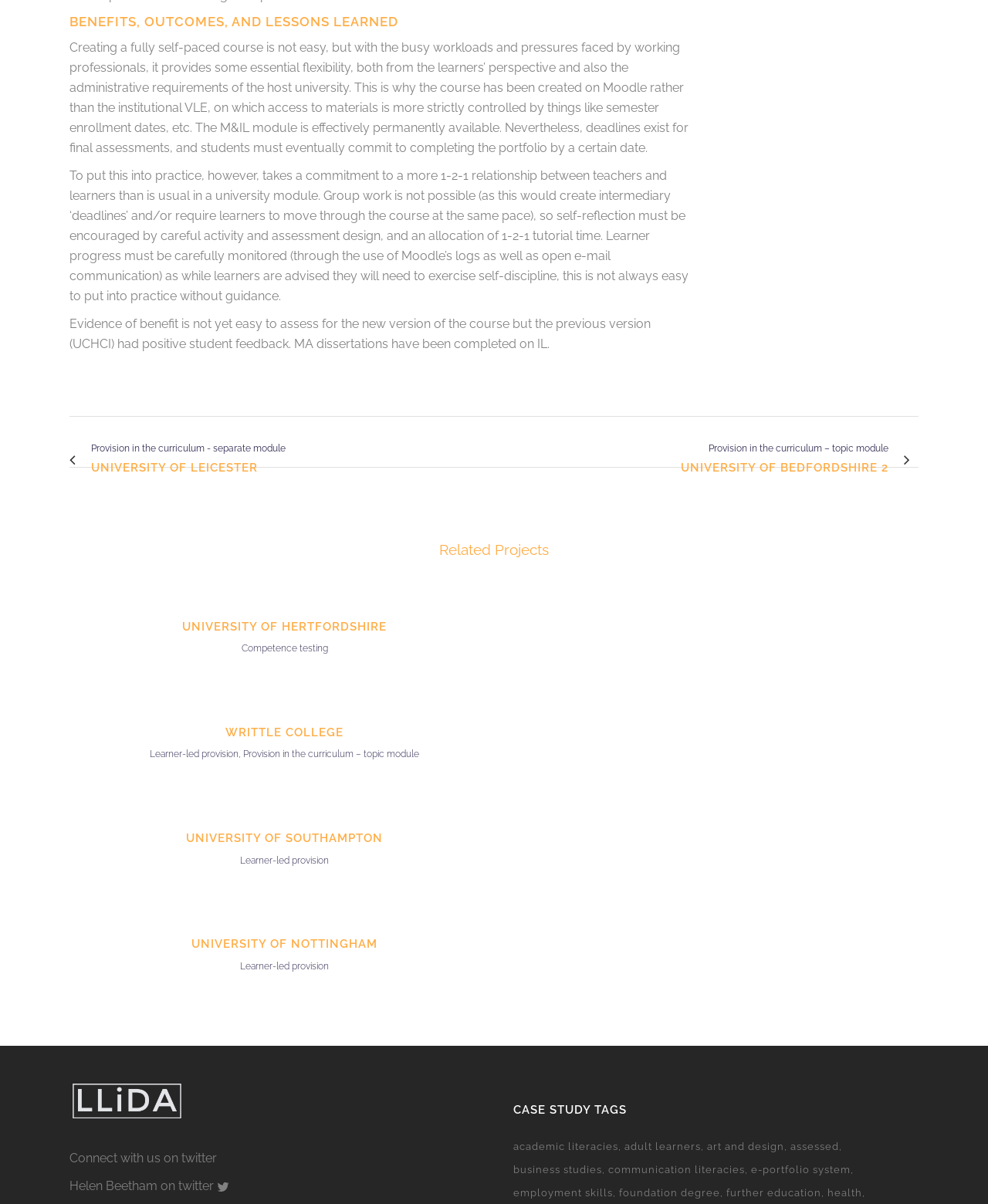Using the description: "personal digital assistants", identify the bounding box of the corresponding UI element in the screenshot.

[0.52, 0.818, 0.664, 0.835]